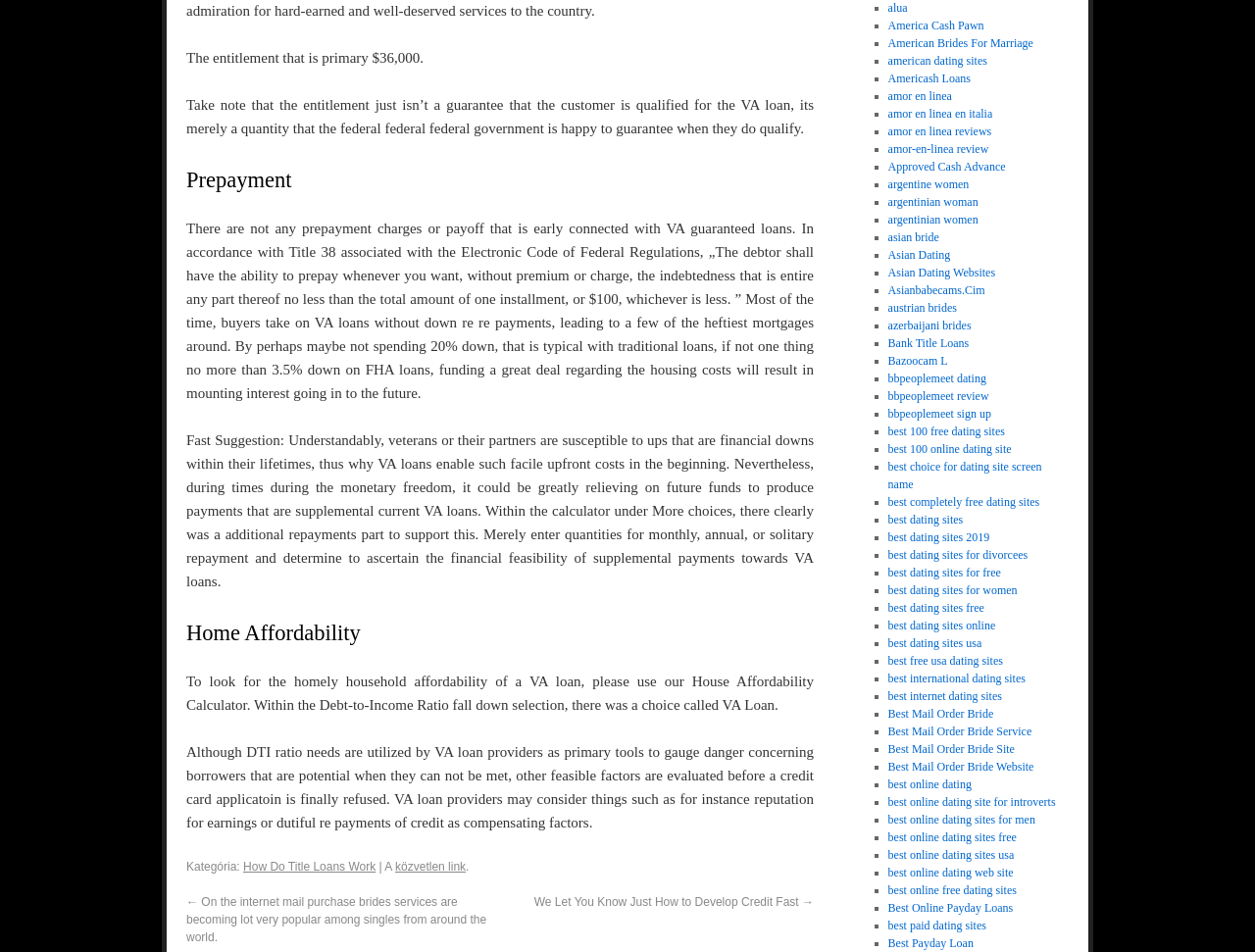Find the bounding box coordinates of the element to click in order to complete the given instruction: "Click on 'We Let You Know Just How to Develop Credit Fast'."

[0.426, 0.94, 0.648, 0.954]